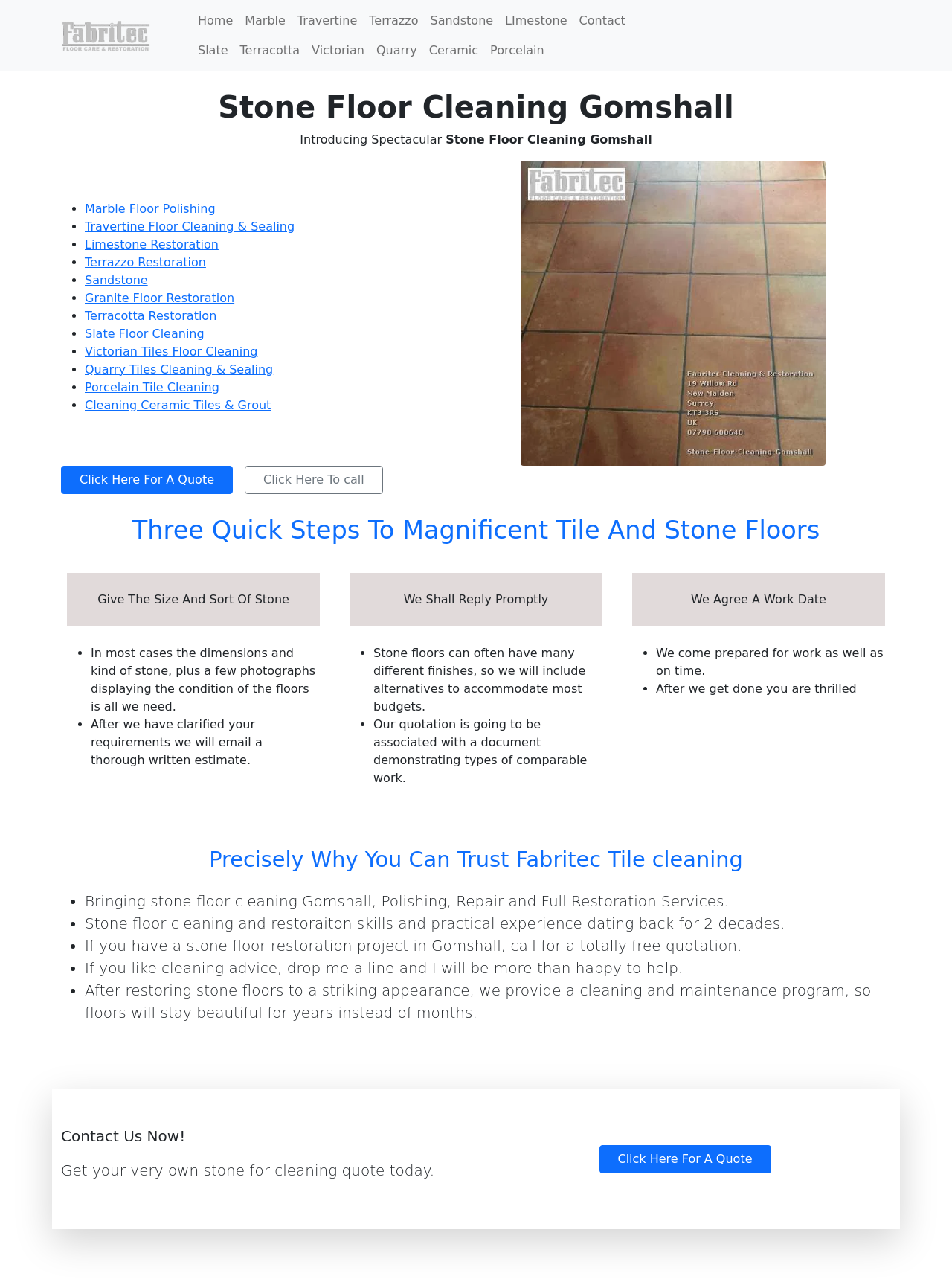What types of stone floors can be restored by the company?
Based on the image, answer the question with a single word or brief phrase.

Marble, Travertine, Limestone, etc.